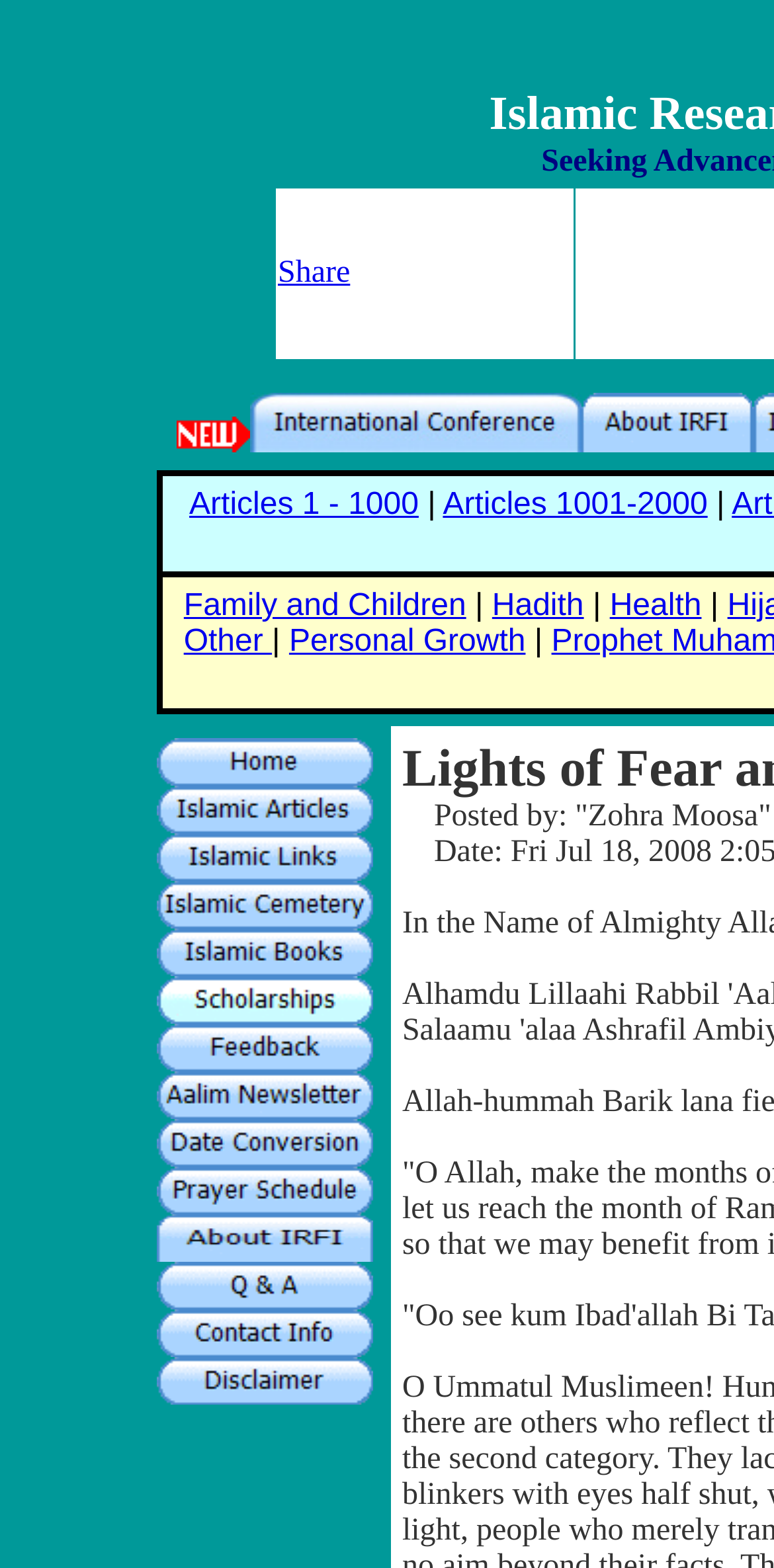Locate the bounding box coordinates of the clickable region to complete the following instruction: "Share the page."

[0.356, 0.12, 0.741, 0.229]